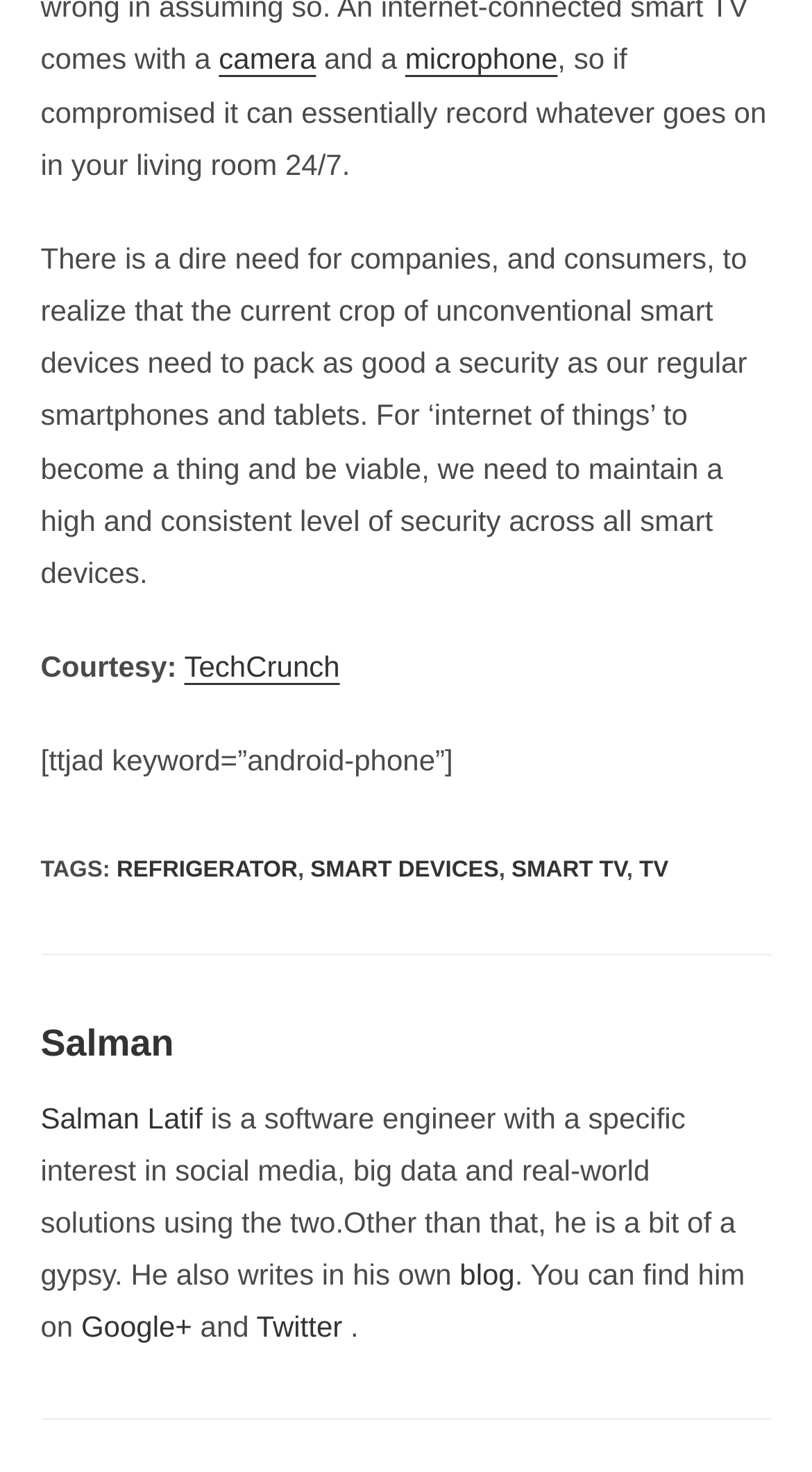What is the author's profession?
Based on the image, answer the question in a detailed manner.

The author's profession can be determined by reading the text that describes the author, Salman Latif, as 'a software engineer with a specific interest in social media, big data and real-world solutions using the two.'